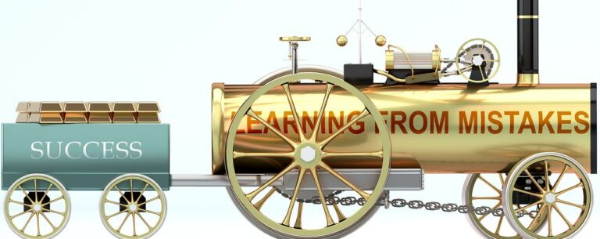Reply to the question with a brief word or phrase: What is in the cart labeled 'SUCCESS'?

Gold bars